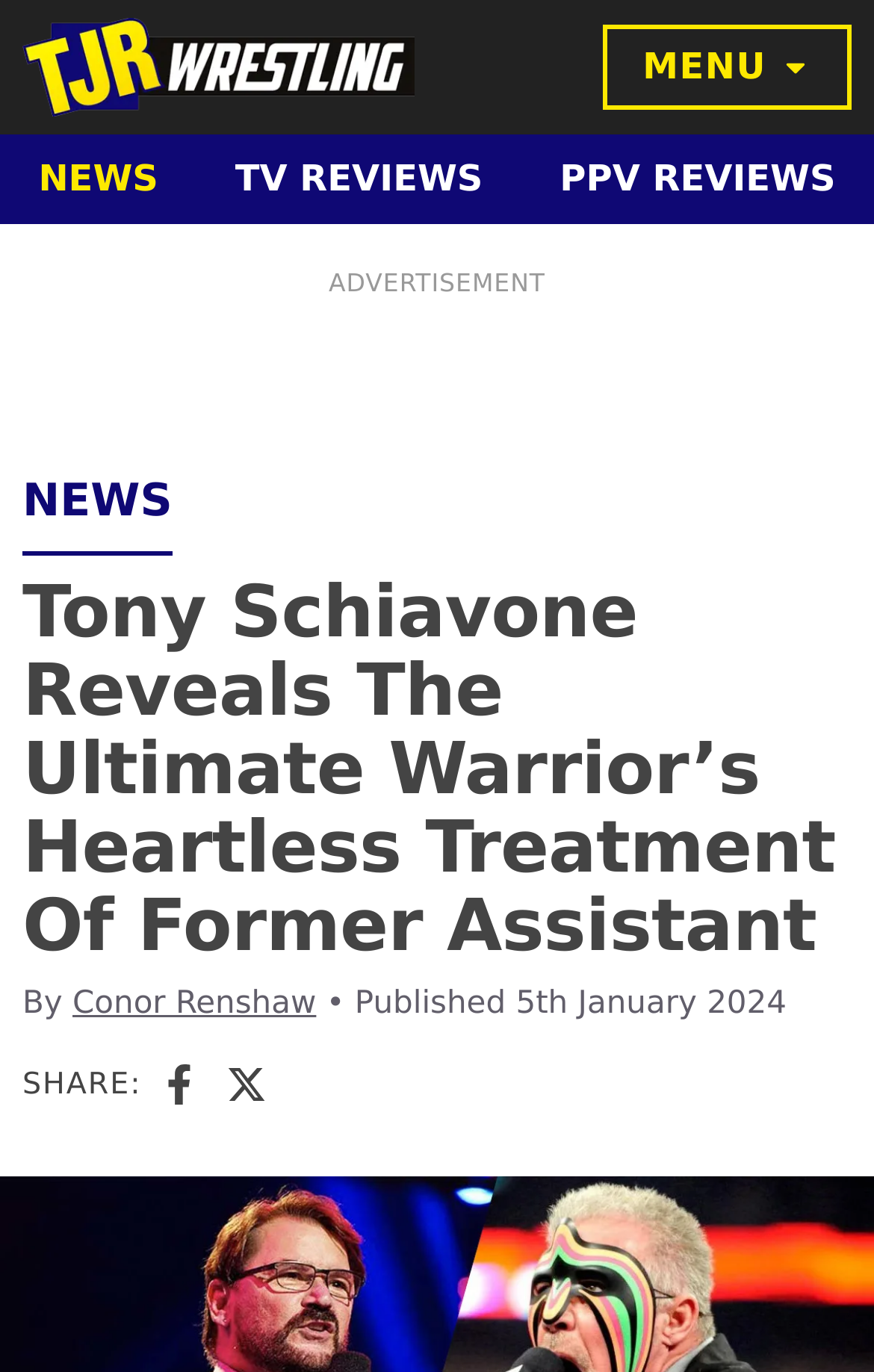Please determine the bounding box coordinates of the element to click in order to execute the following instruction: "Explore Precision Farming". The coordinates should be four float numbers between 0 and 1, specified as [left, top, right, bottom].

None